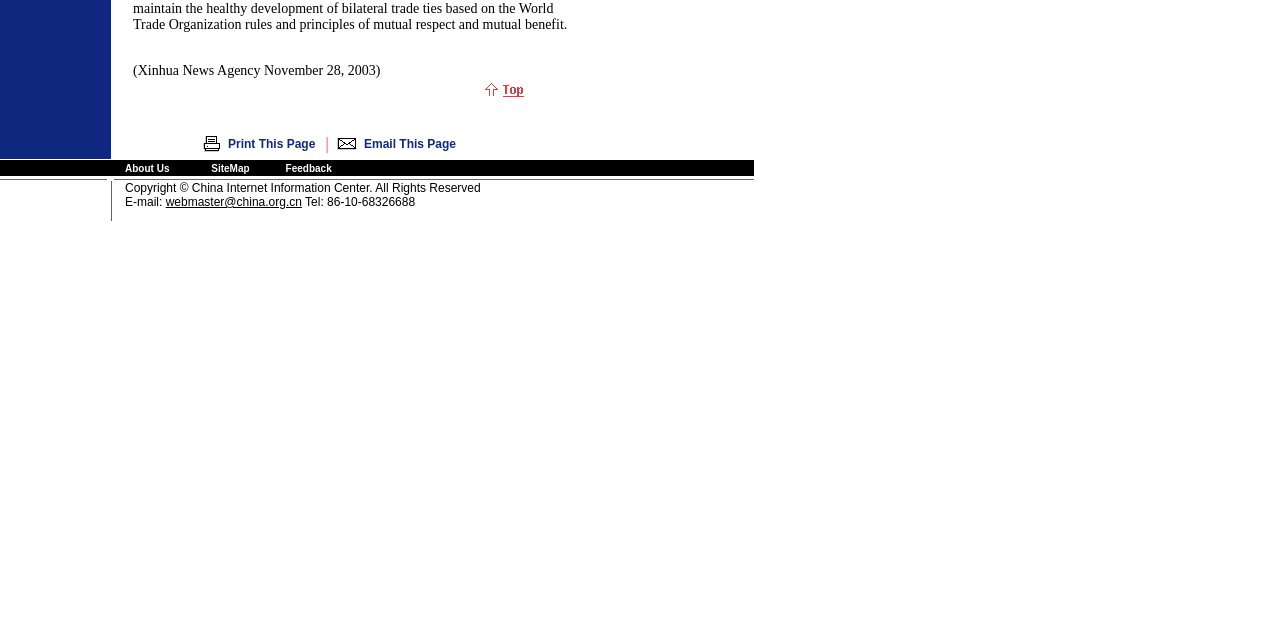Find the bounding box coordinates for the HTML element described as: "Print This Page". The coordinates should consist of four float values between 0 and 1, i.e., [left, top, right, bottom].

[0.178, 0.214, 0.246, 0.236]